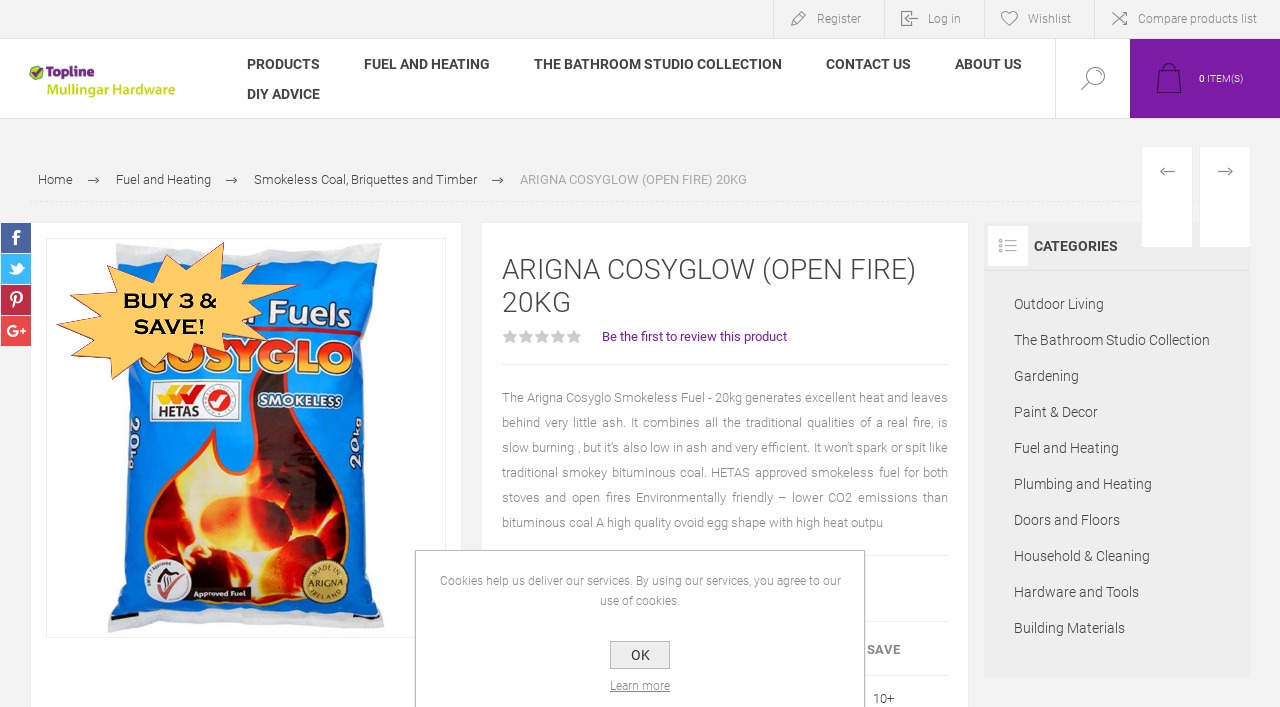What is the shape of the product? Using the information from the screenshot, answer with a single word or phrase.

Ovoid egg shape